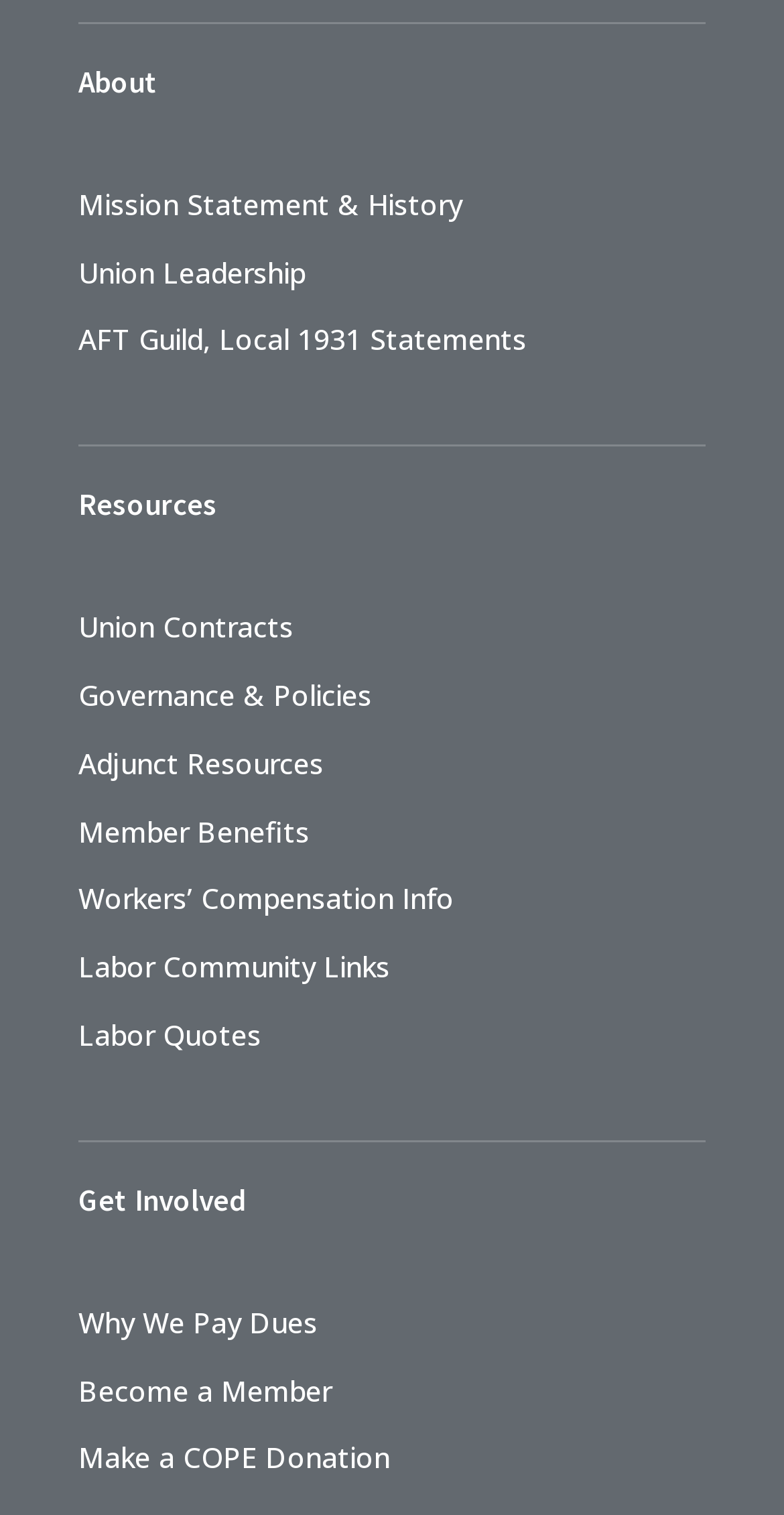Please answer the following question using a single word or phrase: 
What is the main category of resources?

Union Contracts